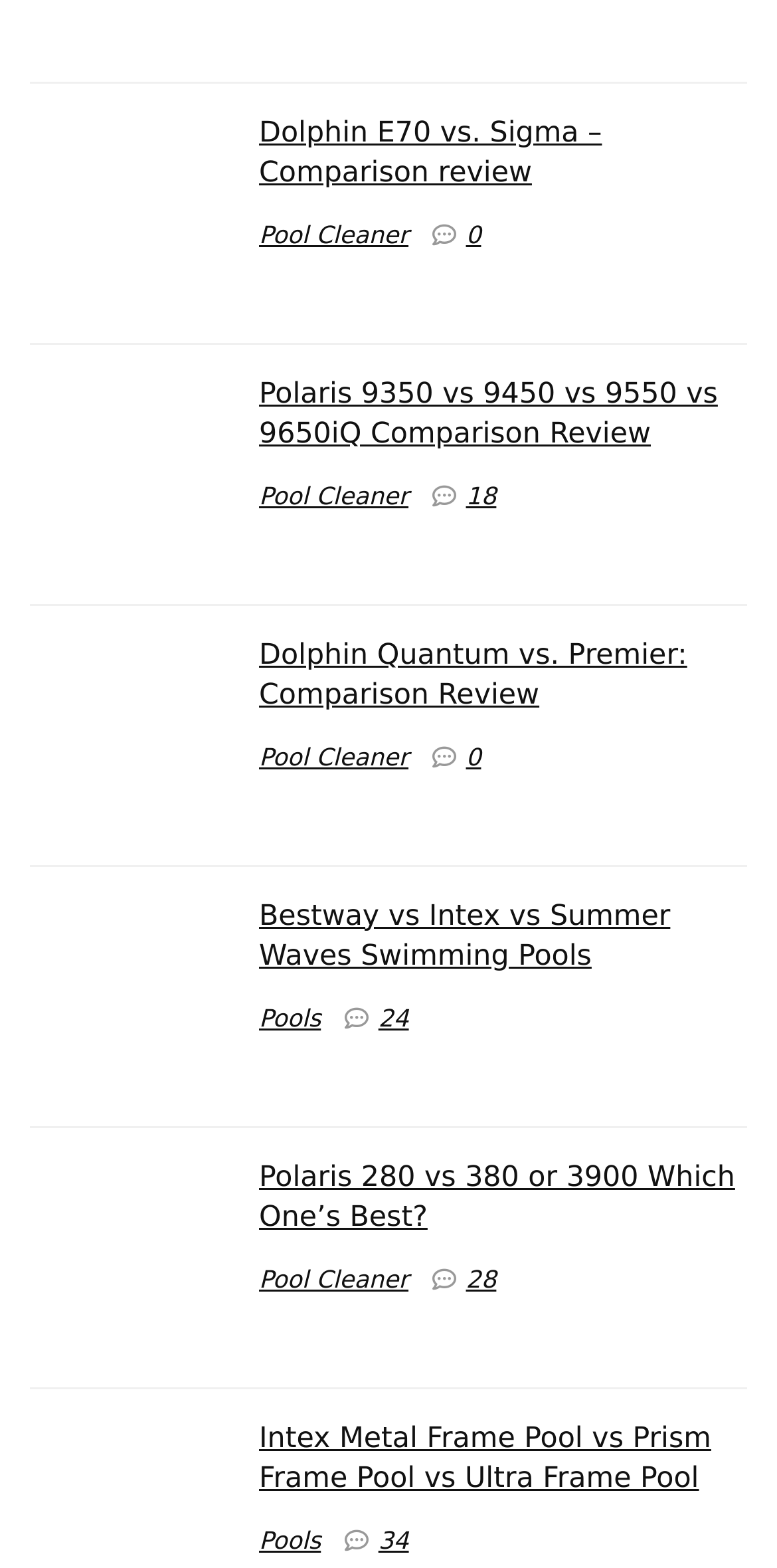Consider the image and give a detailed and elaborate answer to the question: 
How many comparison reviews are on this webpage?

I counted the number of headings that contain 'vs' or 'Comparison Review', which suggests that there are 5 comparison reviews on this webpage.